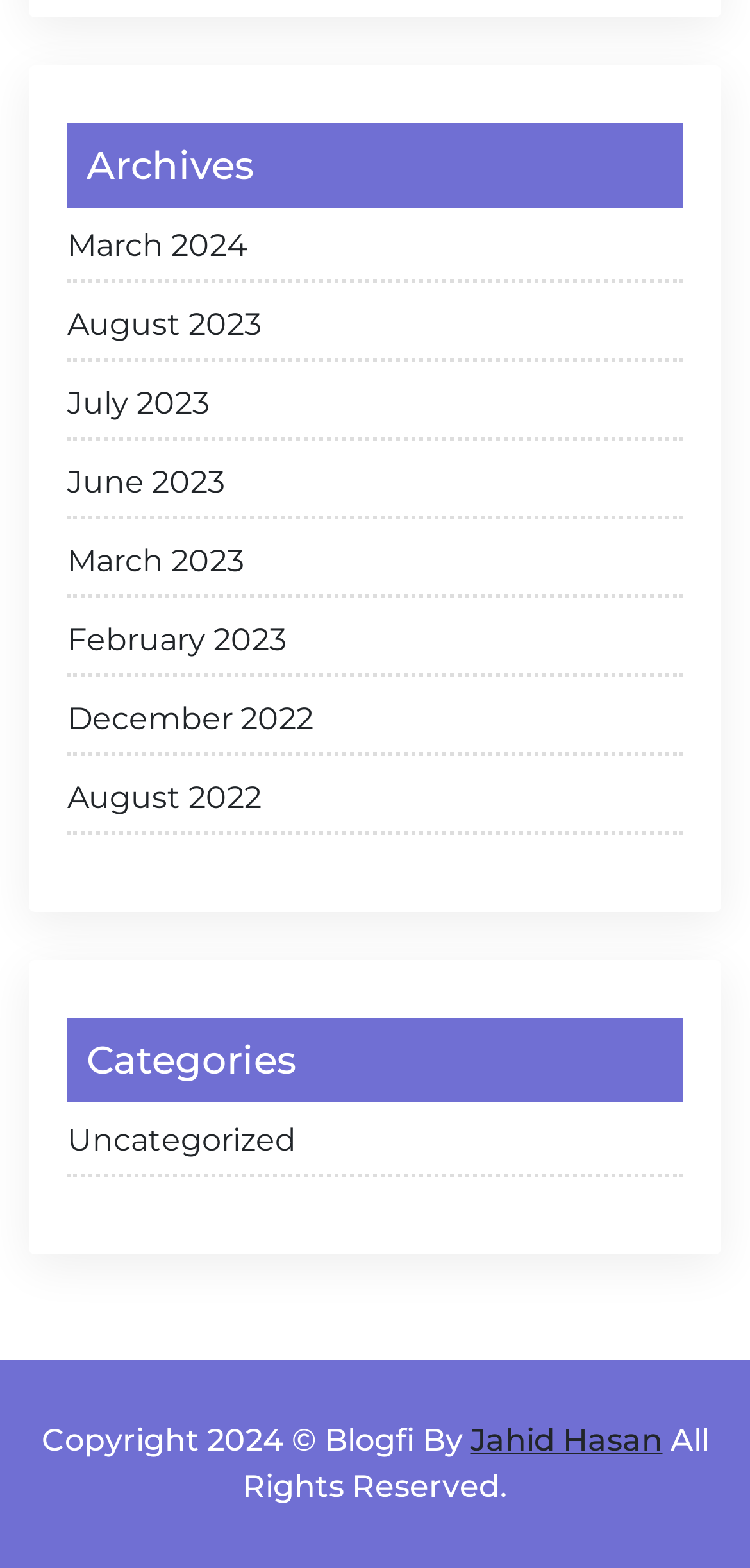Identify the bounding box for the described UI element: "Uncategorized".

[0.09, 0.713, 0.91, 0.751]